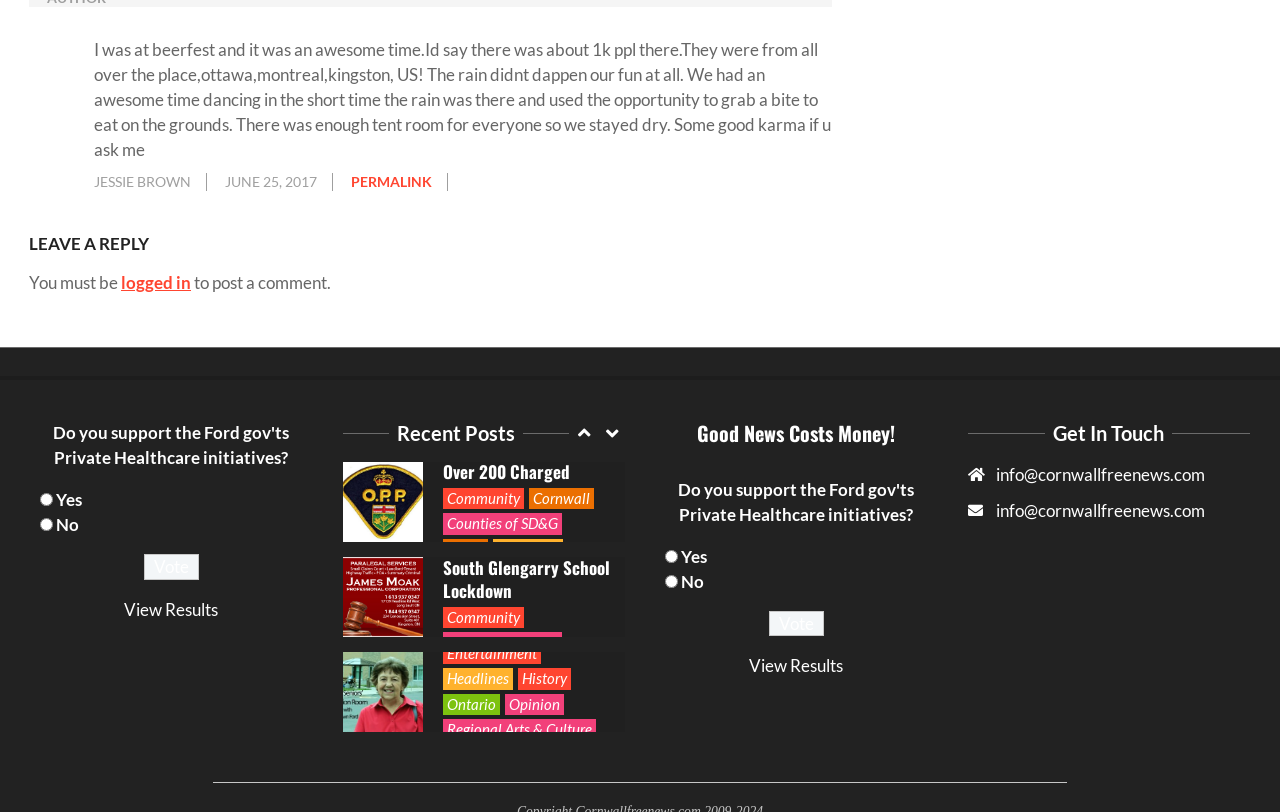Provide your answer in a single word or phrase: 
What is the author of the first comment?

JESSIE BROWN